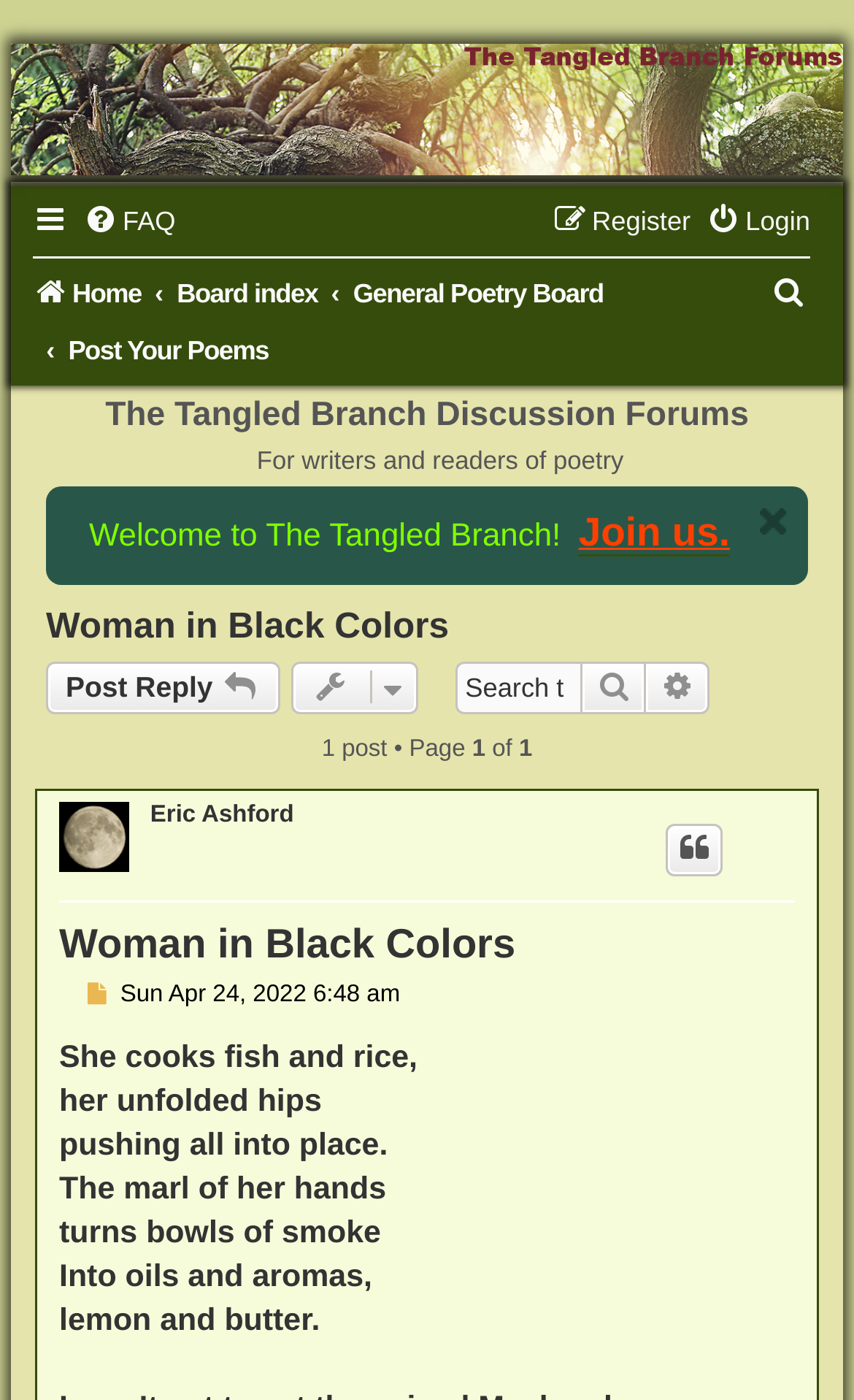What is the topic of the current discussion?
Provide a detailed and well-explained answer to the question.

I found a heading element with the text 'Woman in Black Colors', which suggests that the topic of the current discussion is 'Woman in Black Colors'.